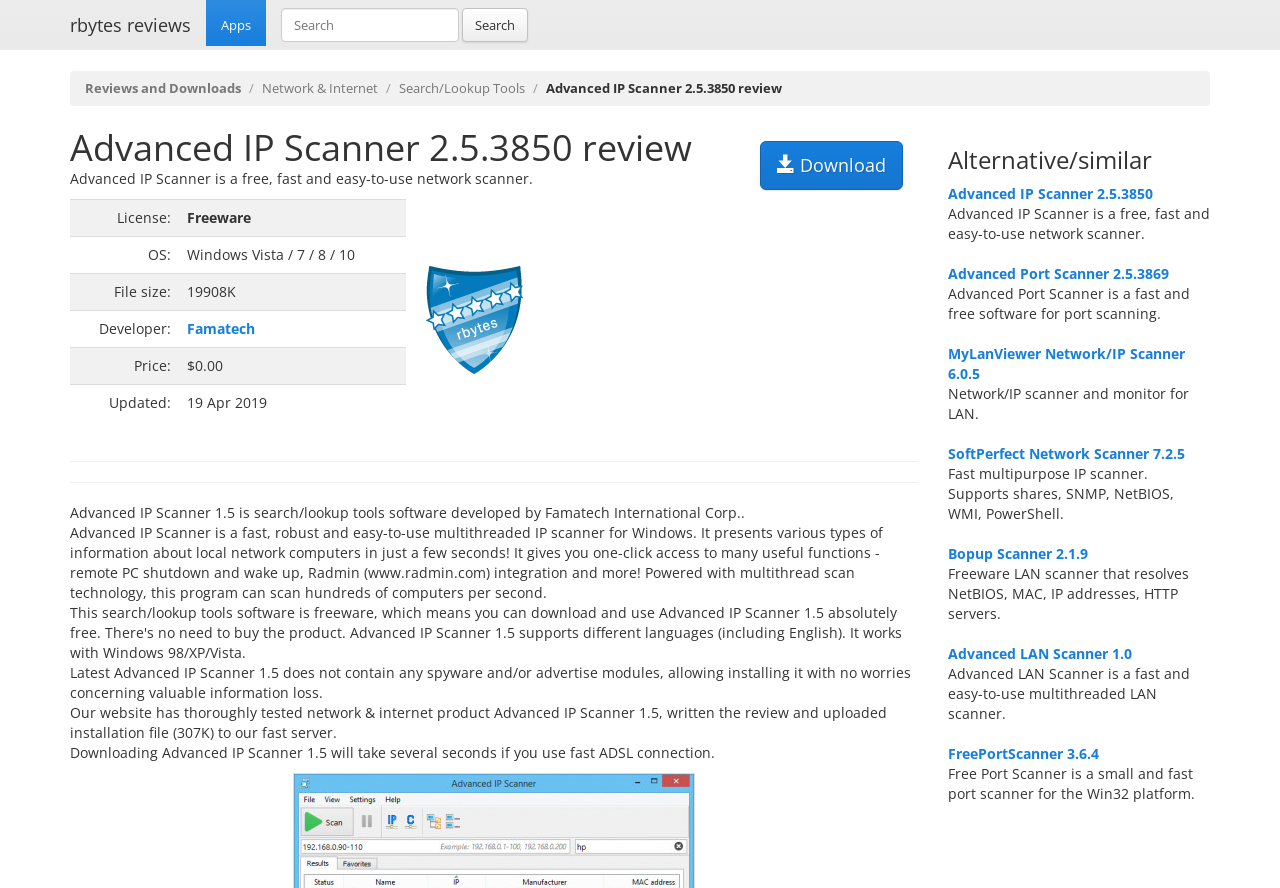Use a single word or phrase to answer the following:
What is the price of Advanced IP Scanner?

$0.00